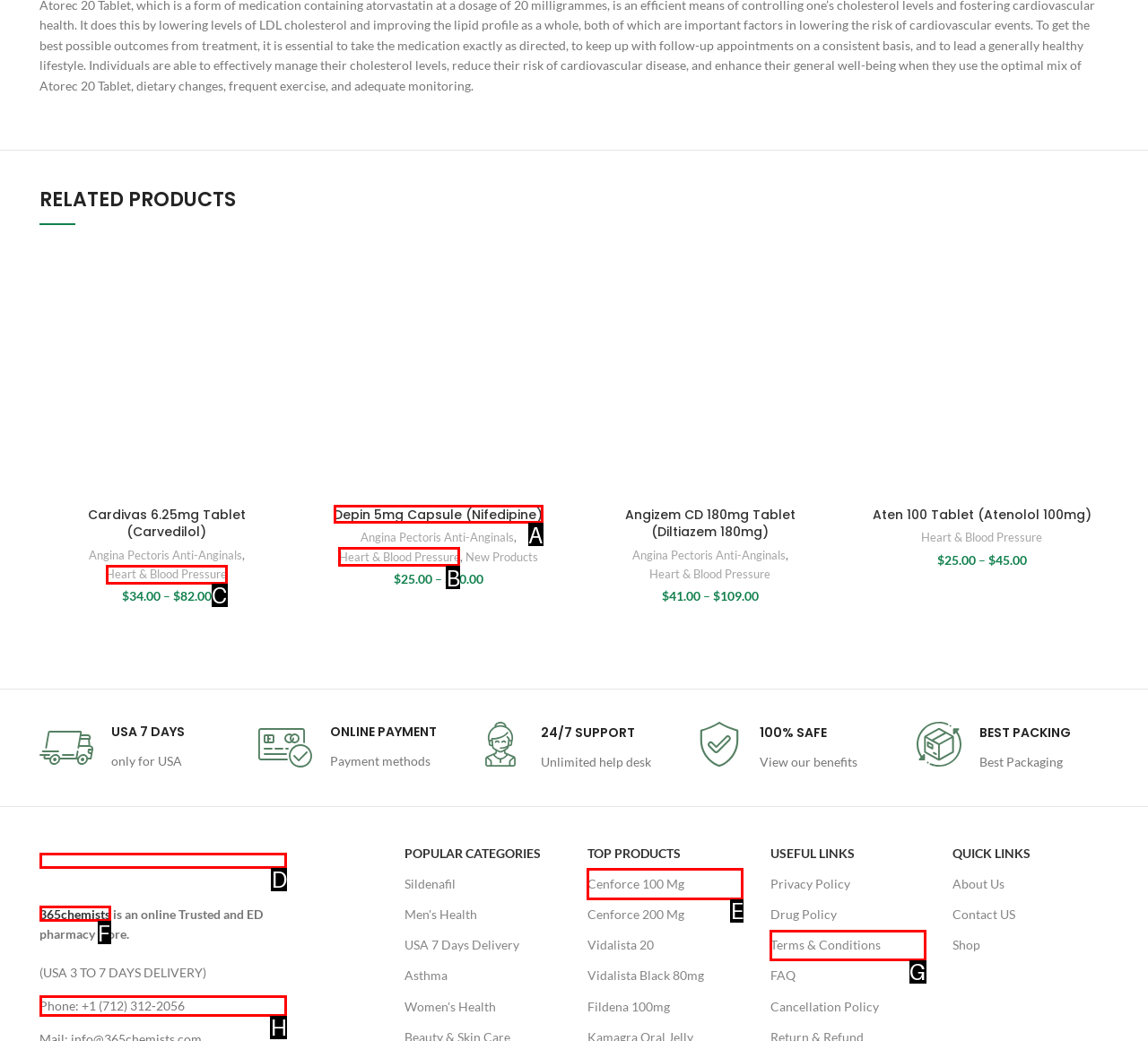From the choices given, find the HTML element that matches this description: 365chemists. Answer with the letter of the selected option directly.

F